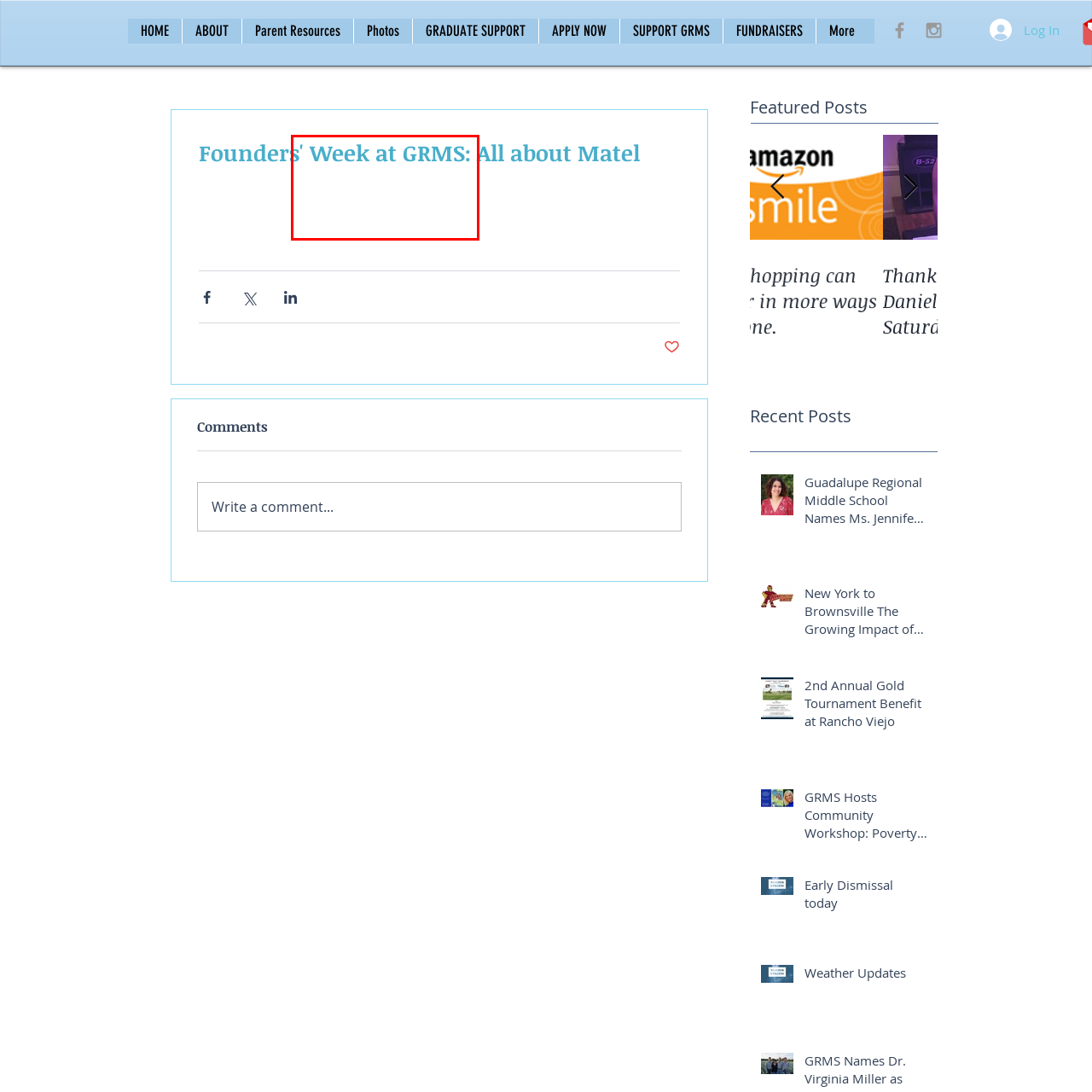Describe thoroughly what is shown in the red-bordered area of the image.

The image features the heading "Founders' Week at GRMS: All about Matel," presented in bold, stylized text. This title sets the stage for an event that likely highlights the significance of Matel during the Founders' Week celebrations at Guadalupe Regional Middle School (GRMS). The visual design may incorporate a color scheme that reflects school spirit or thematic elements related to the event. This heading invites readers to learn more about the various activities and discussions taking place, showcasing the school’s commitment to honoring its foundation and community engagement.